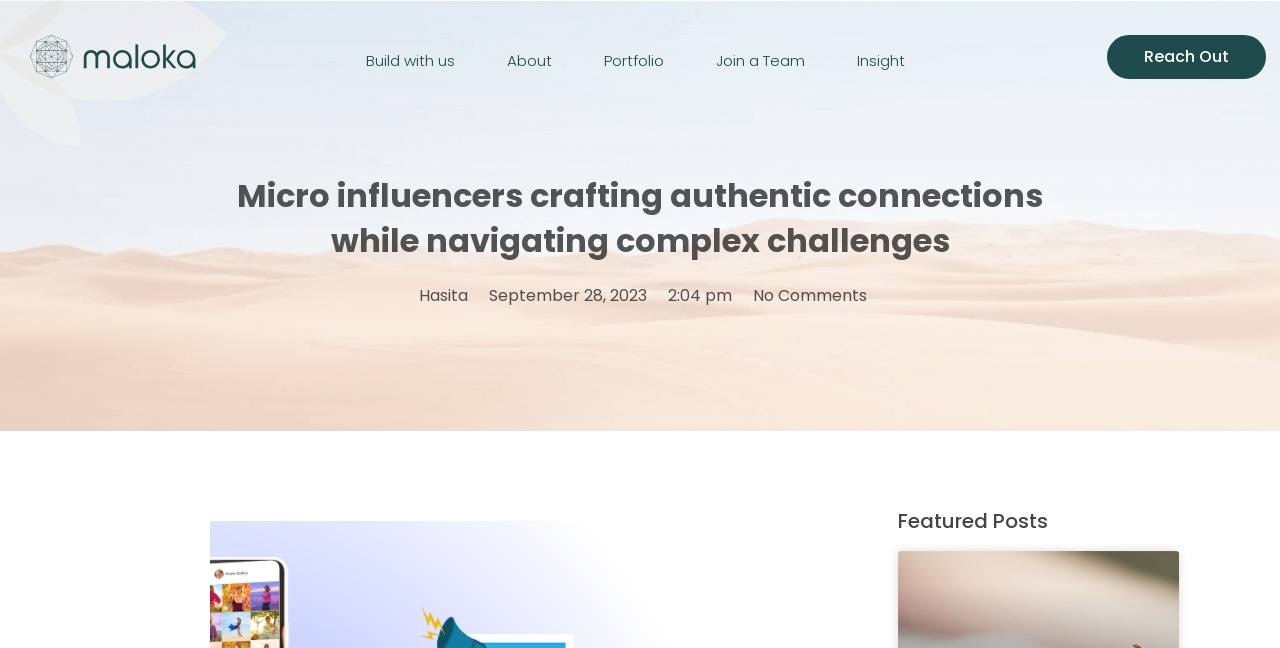Extract the bounding box coordinates of the UI element described by: "No Comments". The coordinates should include four float numbers ranging from 0 to 1, e.g., [left, top, right, bottom].

[0.584, 0.438, 0.677, 0.475]